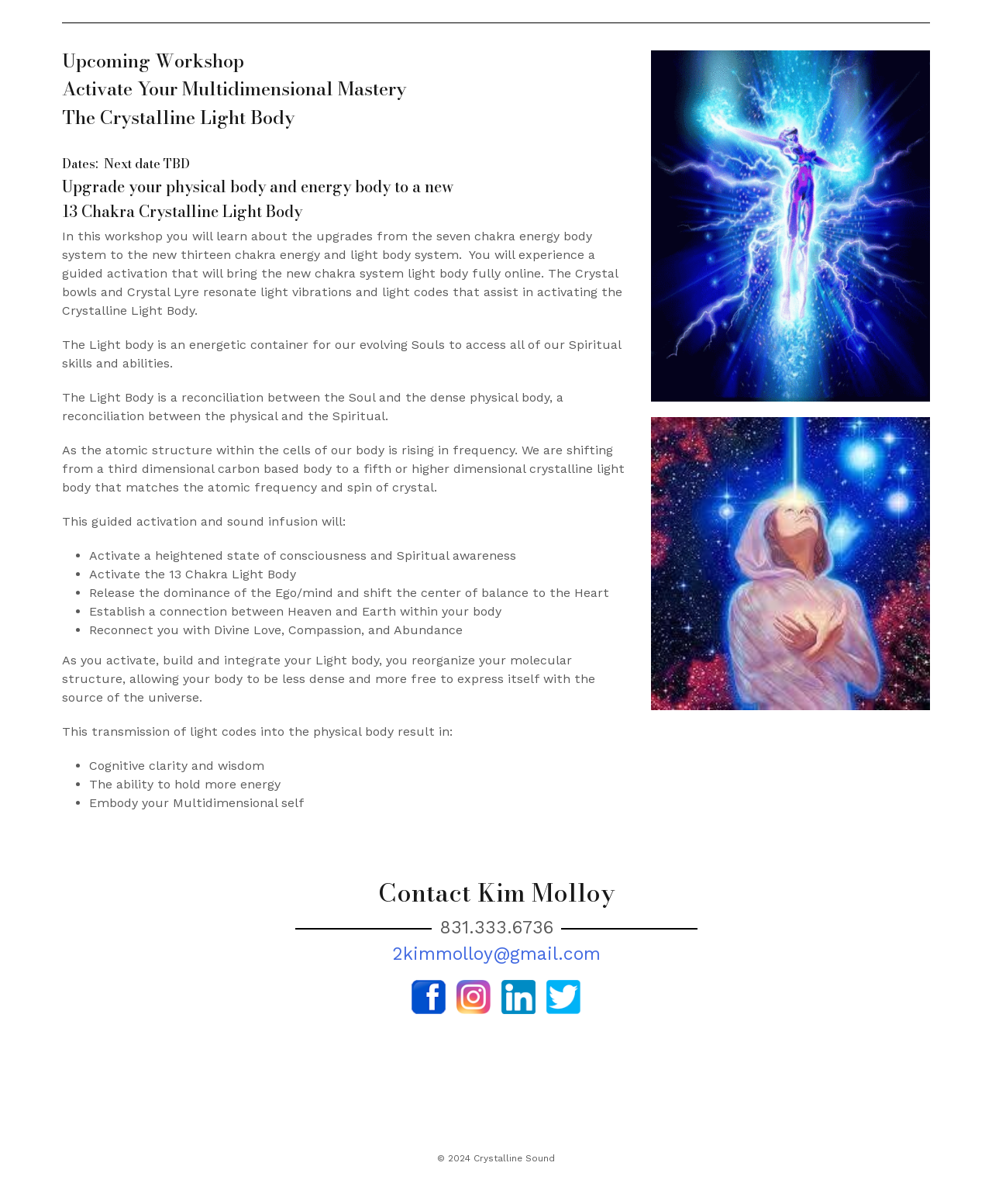What is the purpose of the guided activation in the workshop?
Look at the image and provide a short answer using one word or a phrase.

Activate the 13 Chakra Light Body